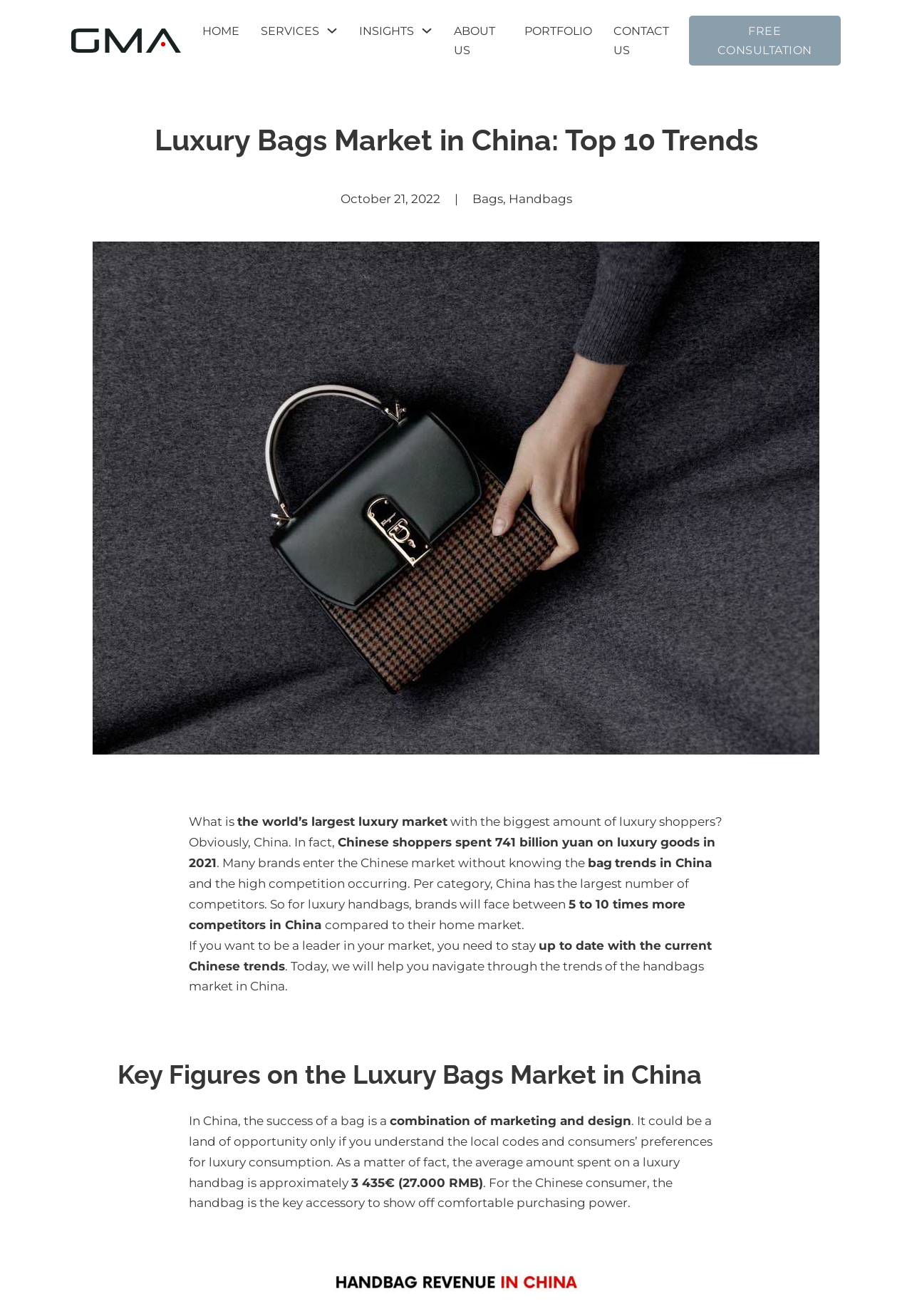Provide a single word or phrase answer to the question: 
What is the date of the article?

October 21, 2022